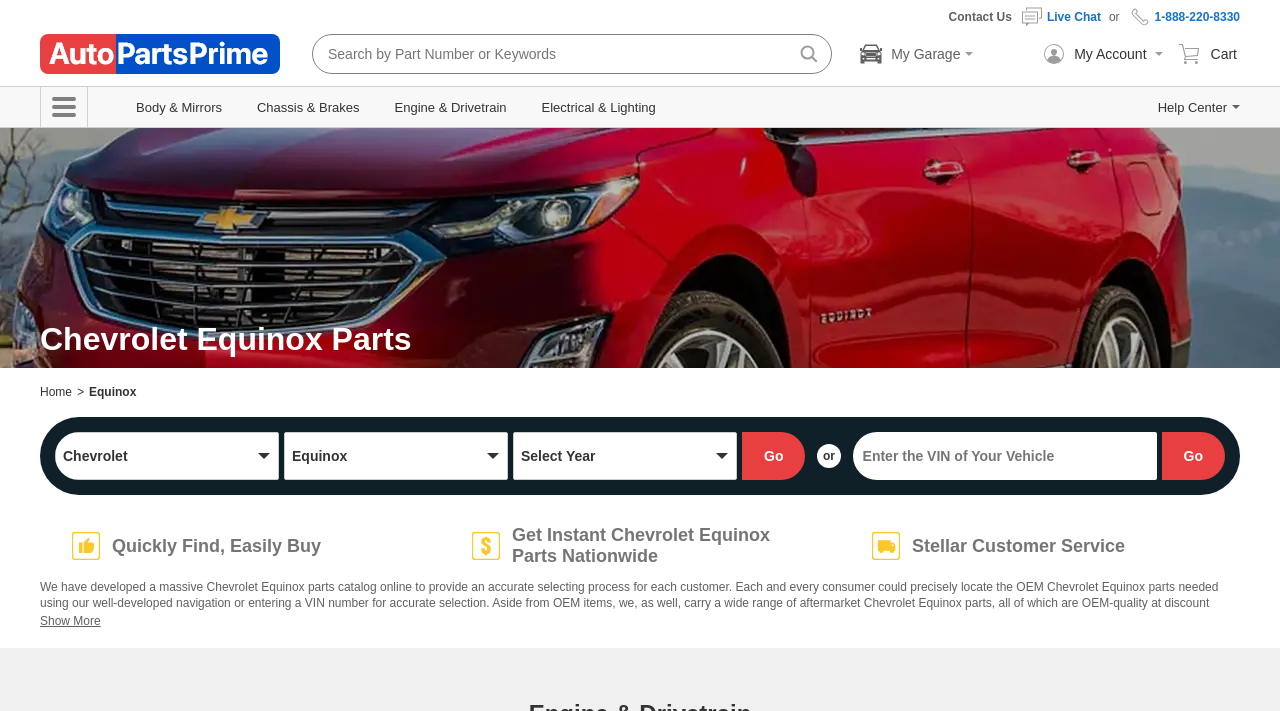Please locate the bounding box coordinates of the element that should be clicked to complete the given instruction: "Go to Auto Parts Prime homepage".

[0.031, 0.048, 0.219, 0.104]